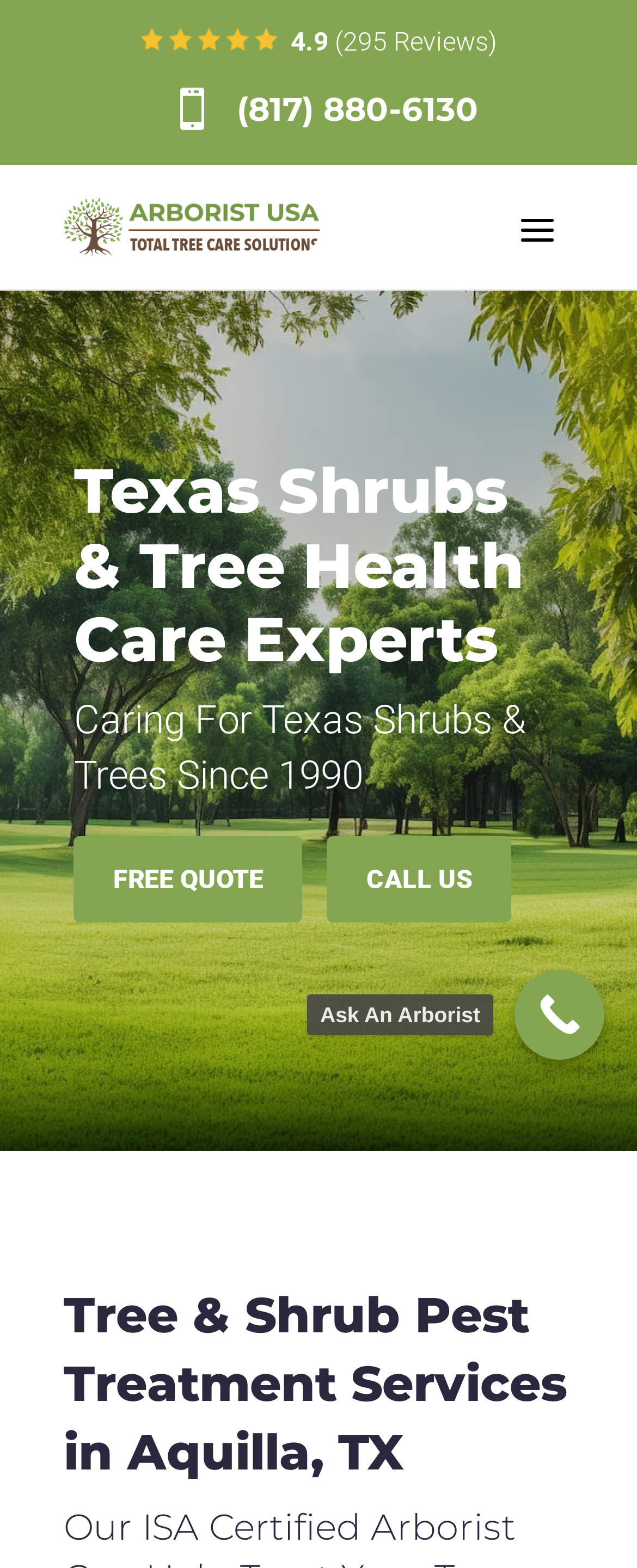What is the rating of this tree service company? Look at the image and give a one-word or short phrase answer.

4.9